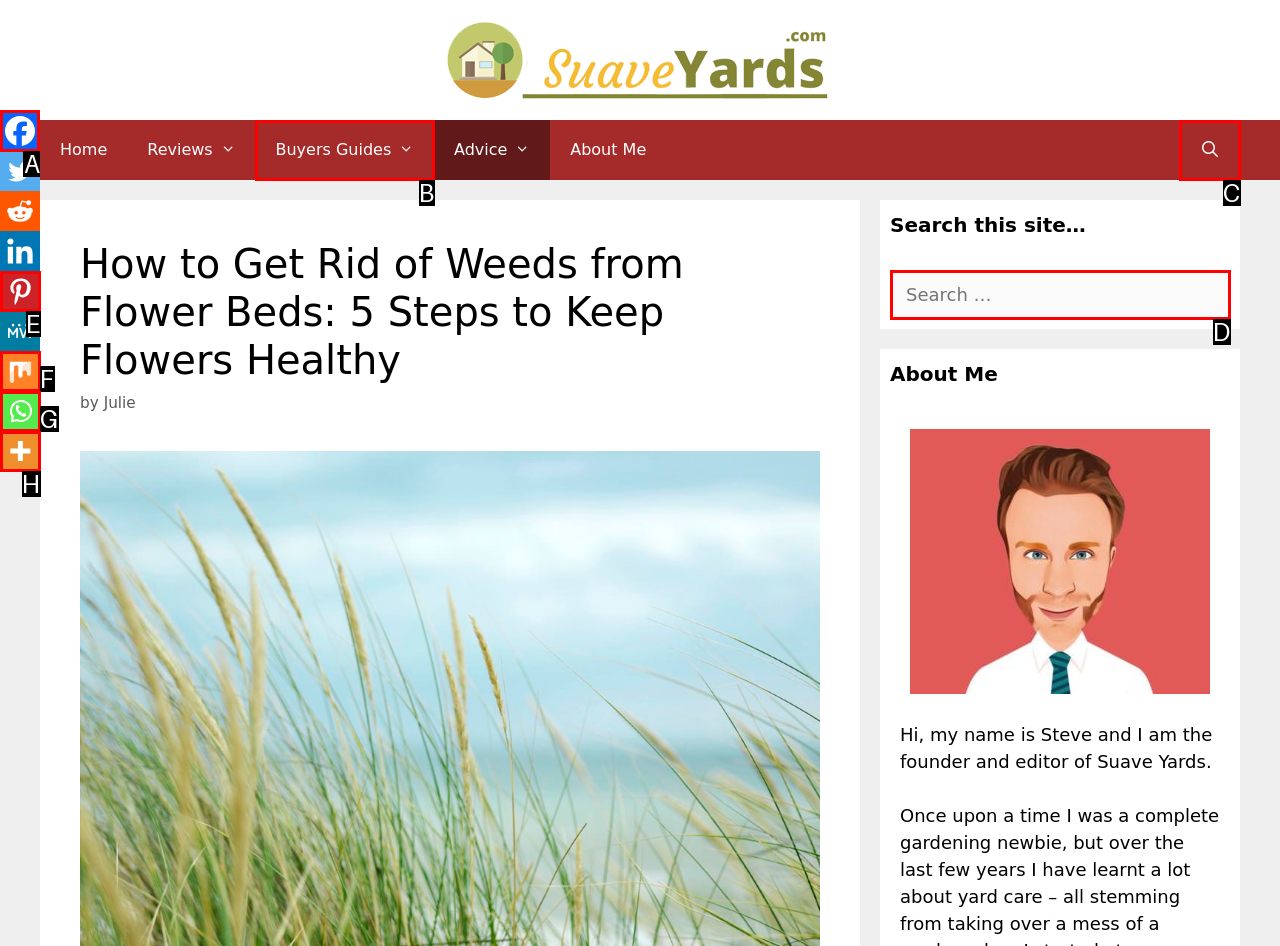Determine which UI element I need to click to achieve the following task: Open the Facebook link Provide your answer as the letter of the selected option.

A